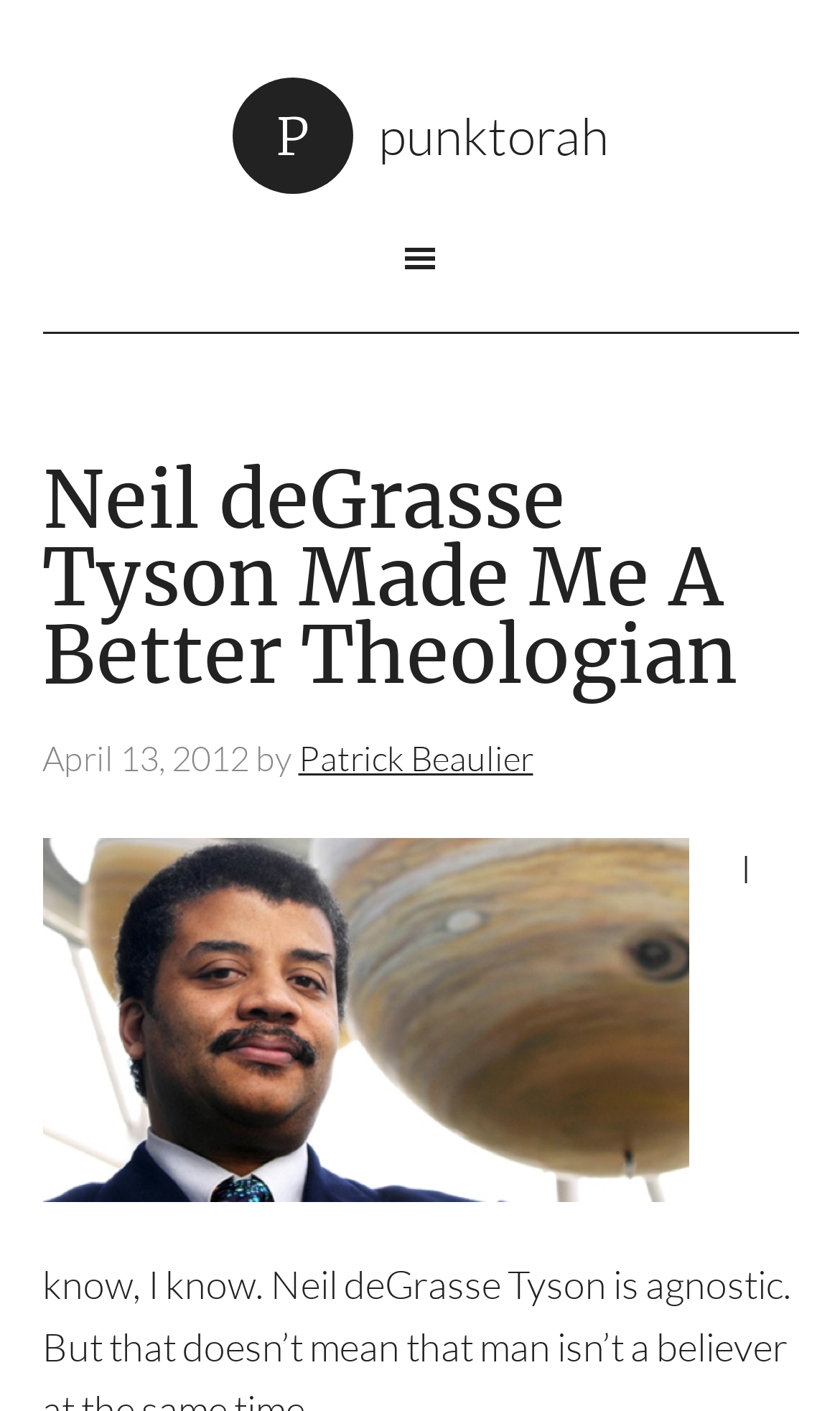Refer to the image and provide an in-depth answer to the question: 
When was the article published?

I found the publication date by looking at the section below the article title, which contains a time element with the text 'April 13, 2012'.